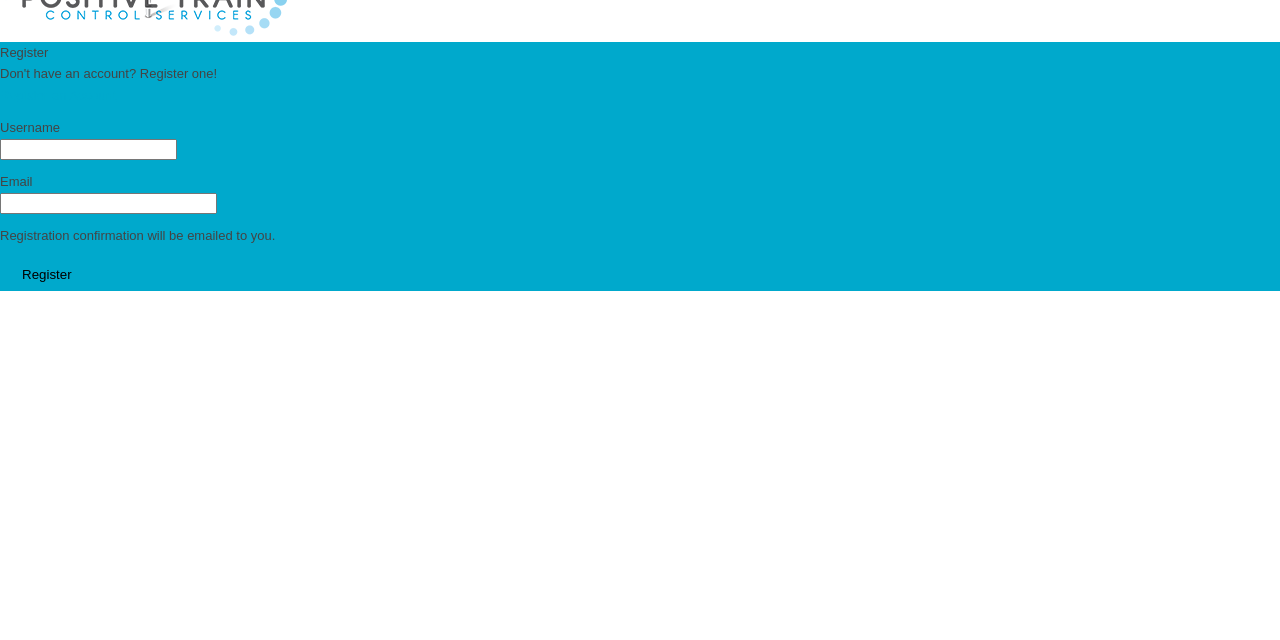Provide the bounding box coordinates of the HTML element described as: "parent_node: Username name="user_login"". The bounding box coordinates should be four float numbers between 0 and 1, i.e., [left, top, right, bottom].

[0.0, 0.217, 0.138, 0.25]